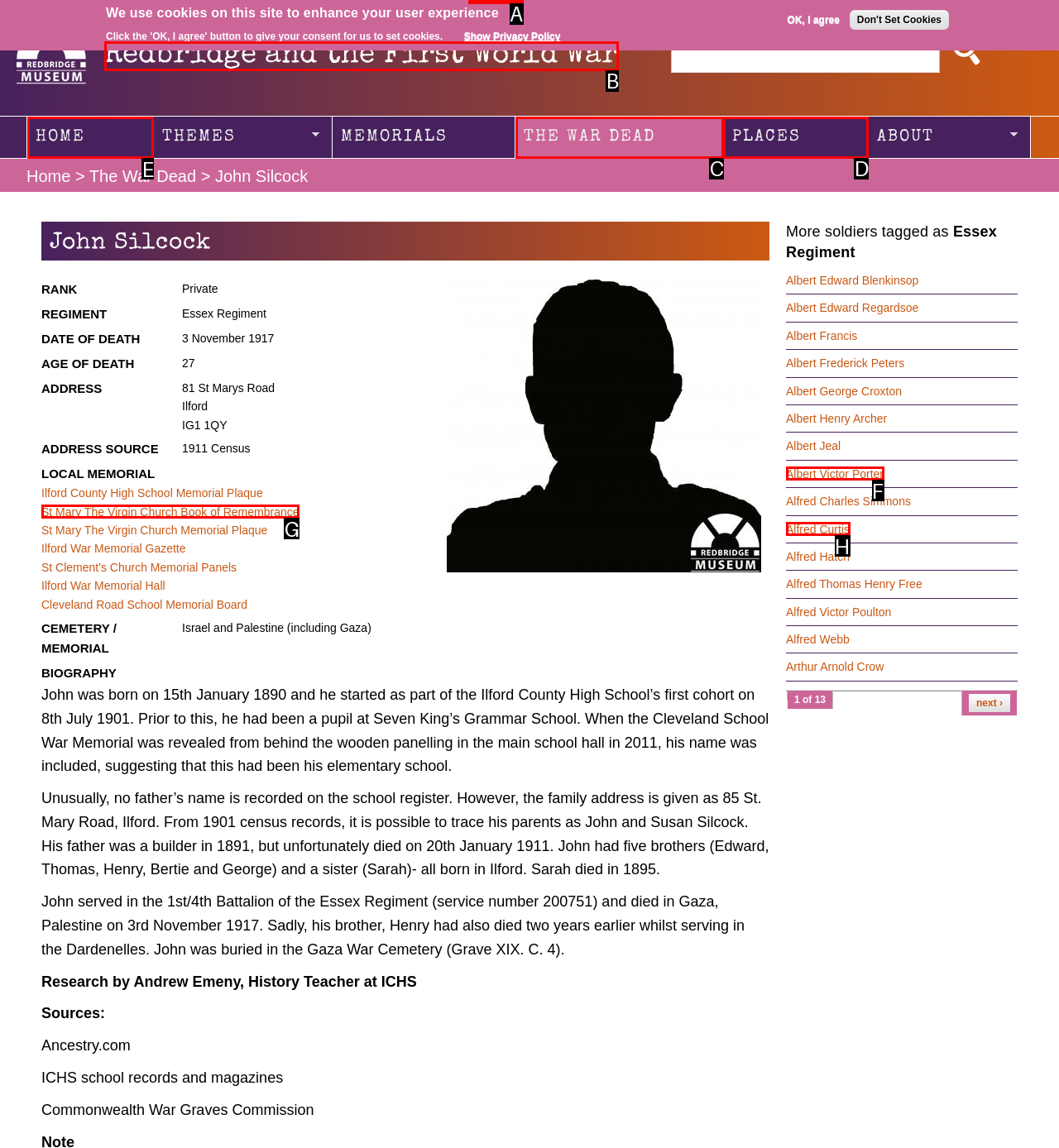Which HTML element should be clicked to fulfill the following task: Go to Home page?
Reply with the letter of the appropriate option from the choices given.

E